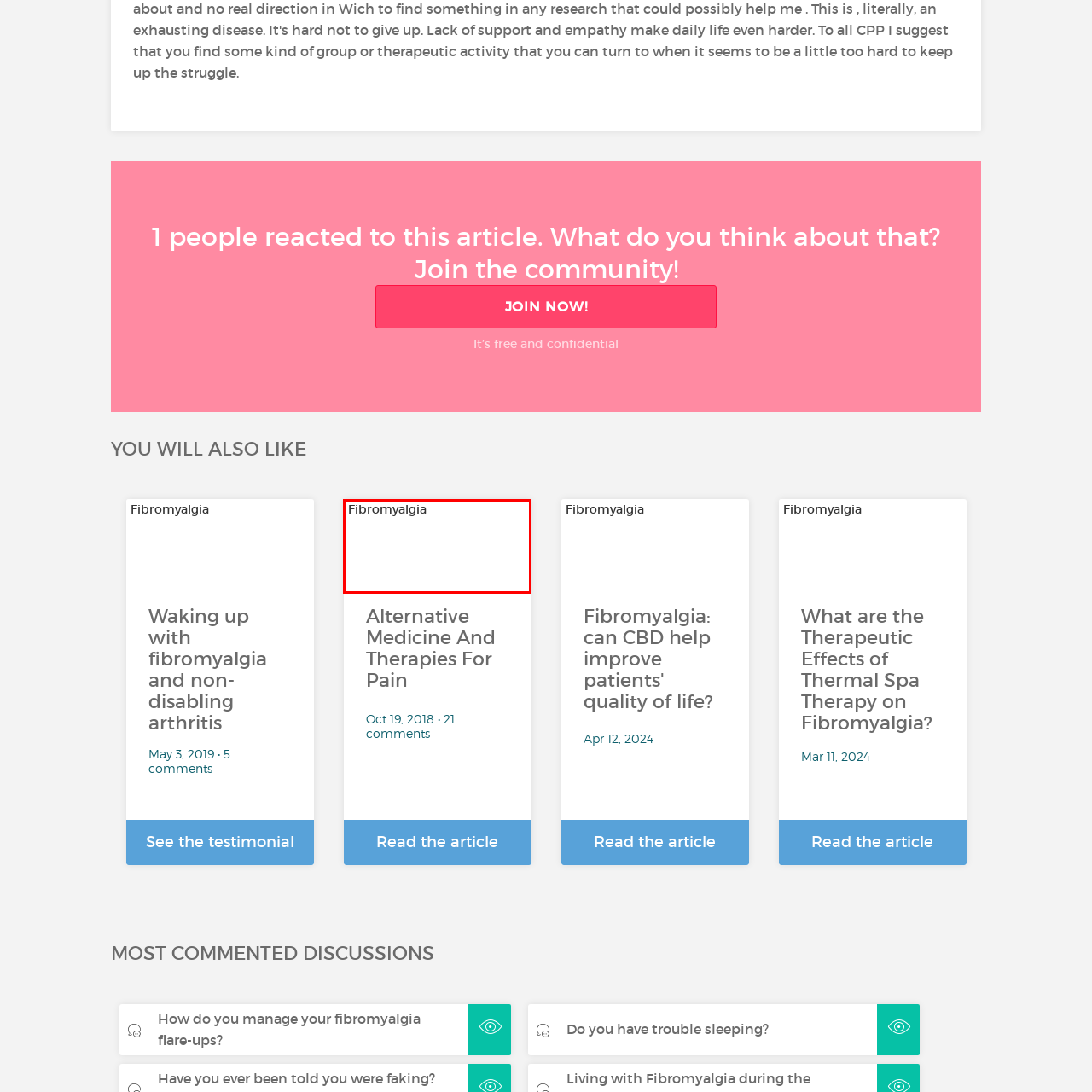Compose a thorough description of the image encased in the red perimeter.

The image features a visually engaging representation related to the topic of "Fibromyalgia." This particular focus highlights the complexities and various aspects associated with living with fibromyalgia, a condition often characterized by widespread musculoskeletal pain, fatigue, and cognitive difficulties. Above the image, the word "Fibromyalgia" is prominently displayed, likely drawing attention to the subject matter and emphasizing the importance of awareness and discussion surrounding this condition. The context in which this image appears suggests a connection to articles and community discussions, inviting viewers to explore more on how fibromyalgia affects individuals and the available treatments or insights that could improve their quality of life.